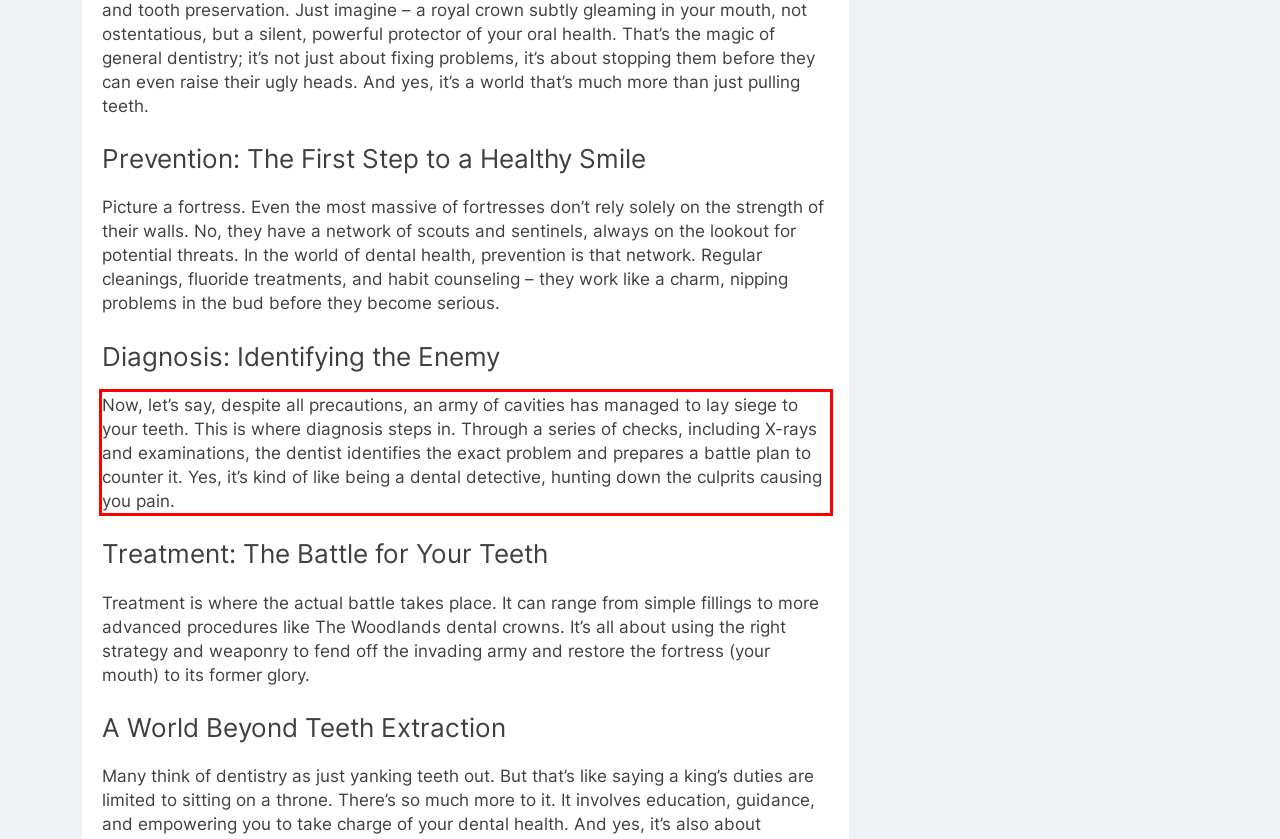Using the provided screenshot of a webpage, recognize and generate the text found within the red rectangle bounding box.

Now, let’s say, despite all precautions, an army of cavities has managed to lay siege to your teeth. This is where diagnosis steps in. Through a series of checks, including X-rays and examinations, the dentist identifies the exact problem and prepares a battle plan to counter it. Yes, it’s kind of like being a dental detective, hunting down the culprits causing you pain.